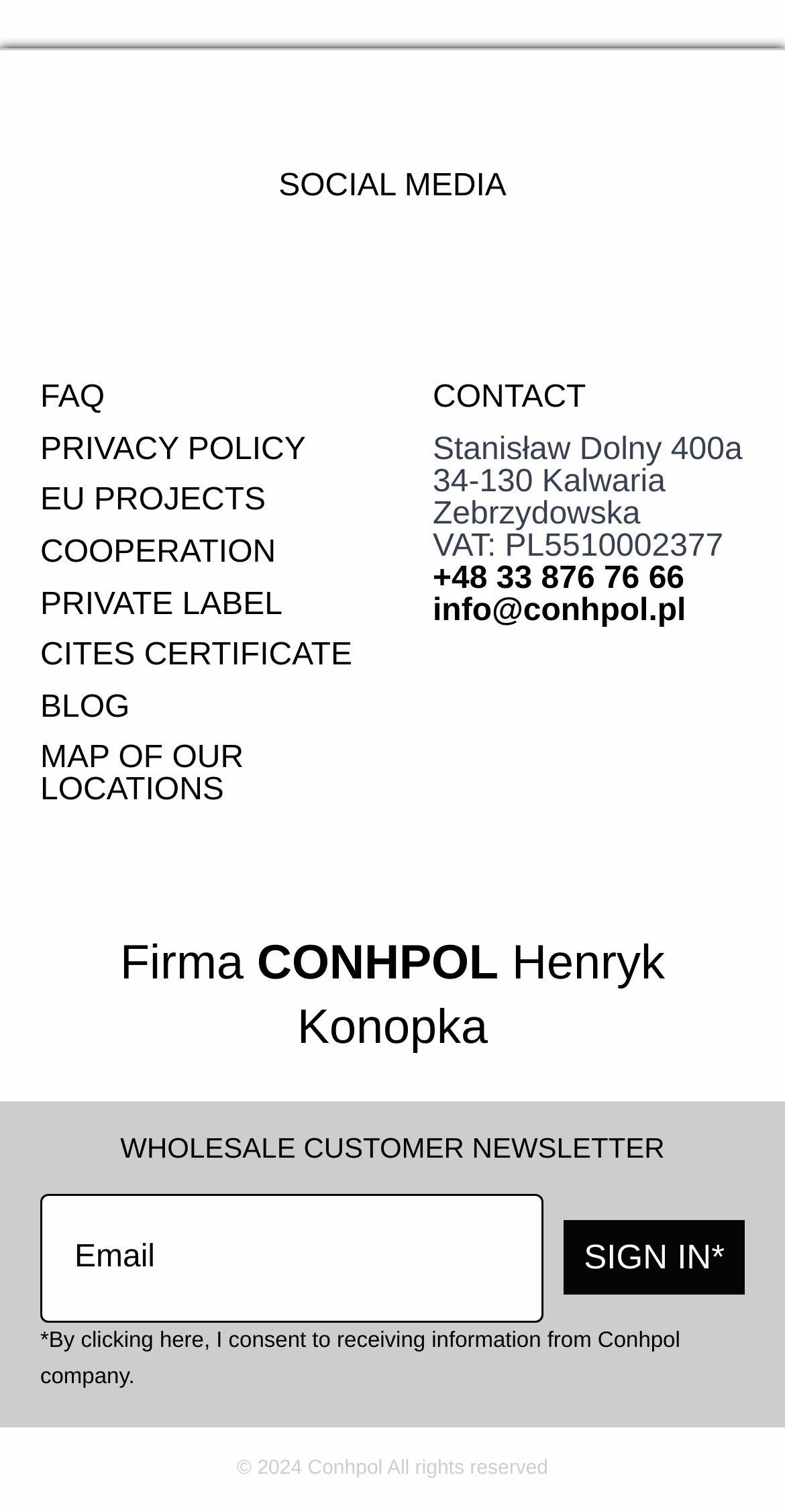Please locate the clickable area by providing the bounding box coordinates to follow this instruction: "Click on the SIGN IN button".

[0.718, 0.807, 0.949, 0.857]